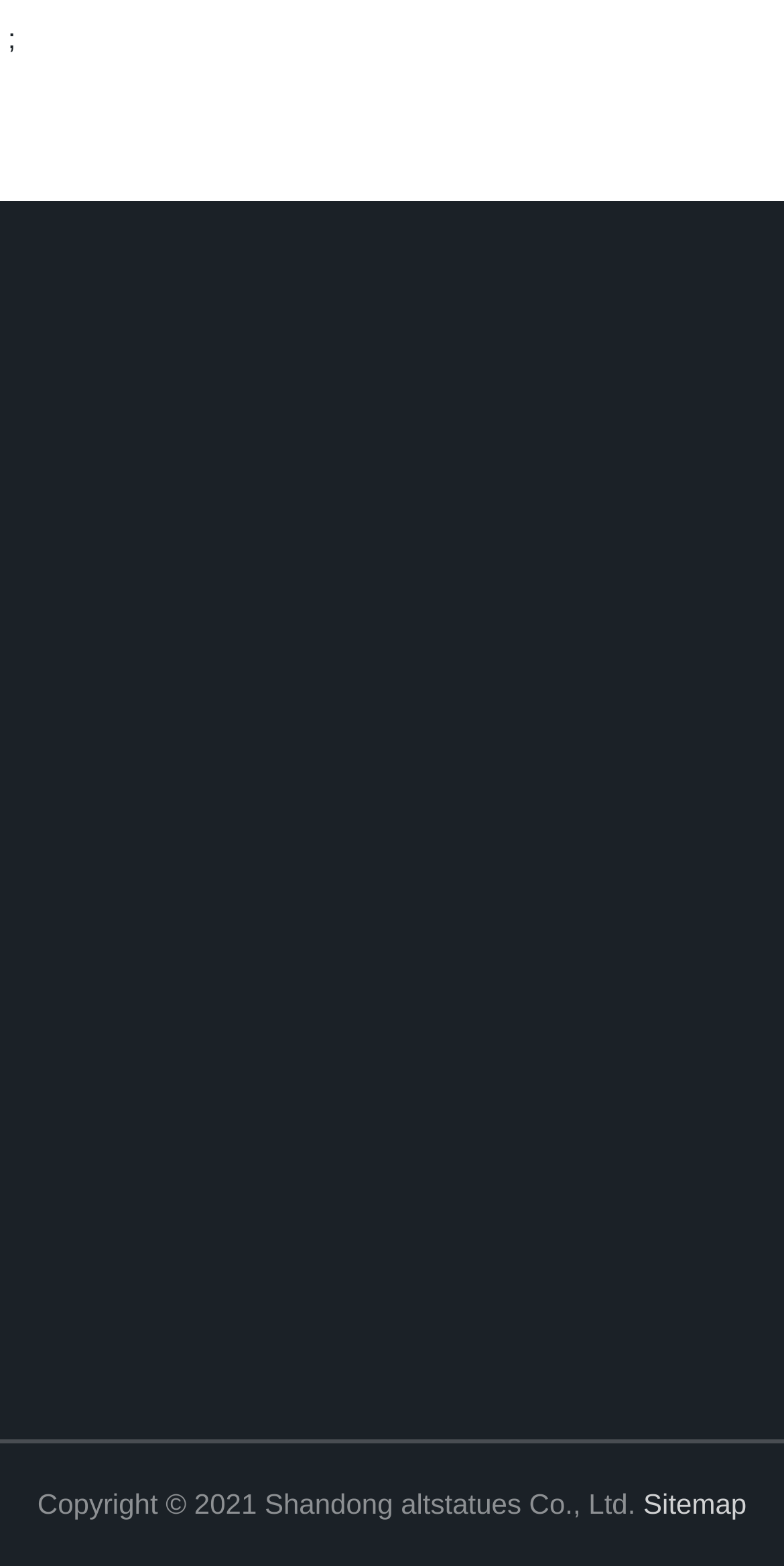Please find the bounding box coordinates for the clickable element needed to perform this instruction: "view news".

[0.229, 0.311, 0.428, 0.365]